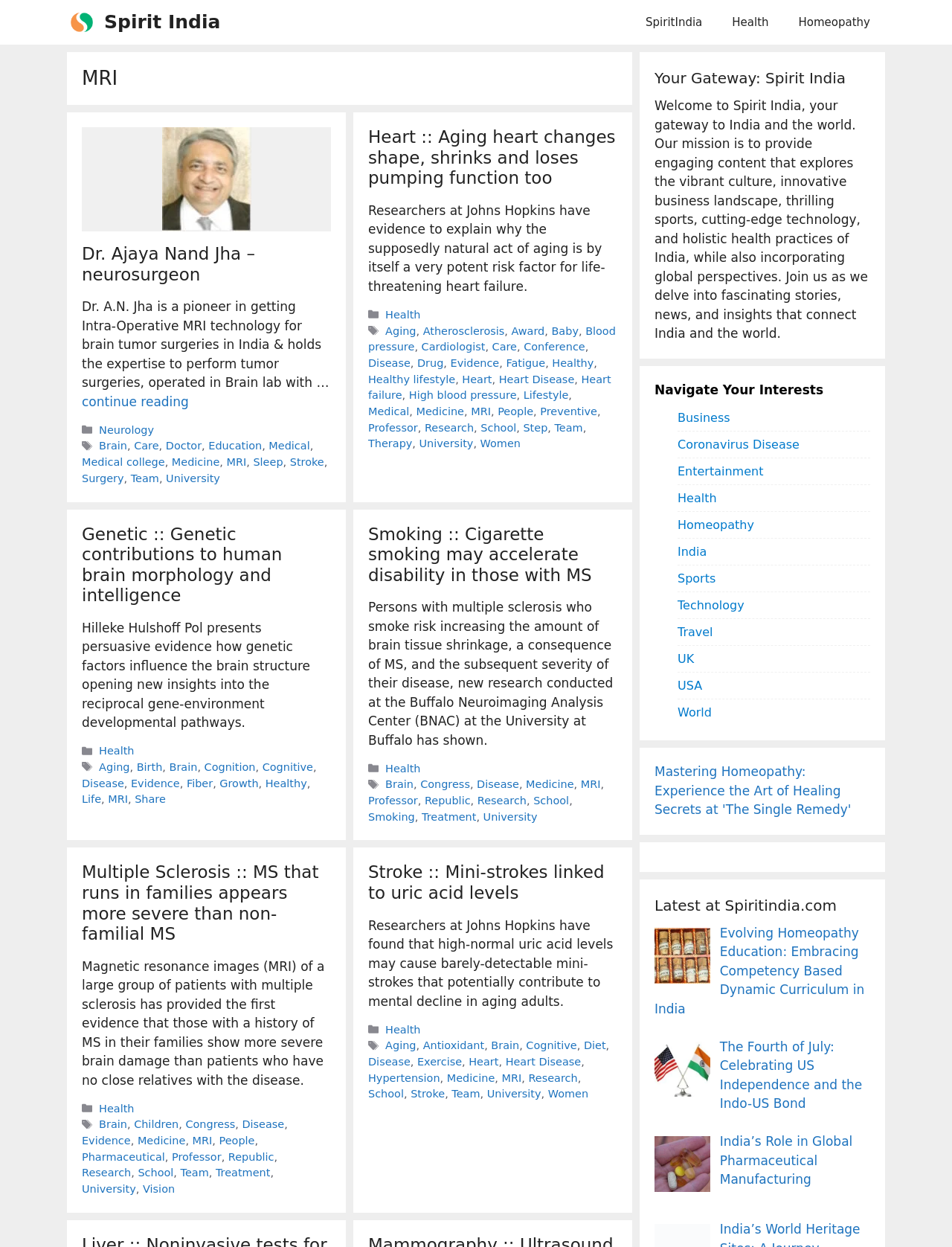Locate the bounding box coordinates of the element that needs to be clicked to carry out the instruction: "Learn more about Dr. Ajaya Nand Jha, a neurosurgeon". The coordinates should be given as four float numbers ranging from 0 to 1, i.e., [left, top, right, bottom].

[0.17, 0.176, 0.264, 0.188]